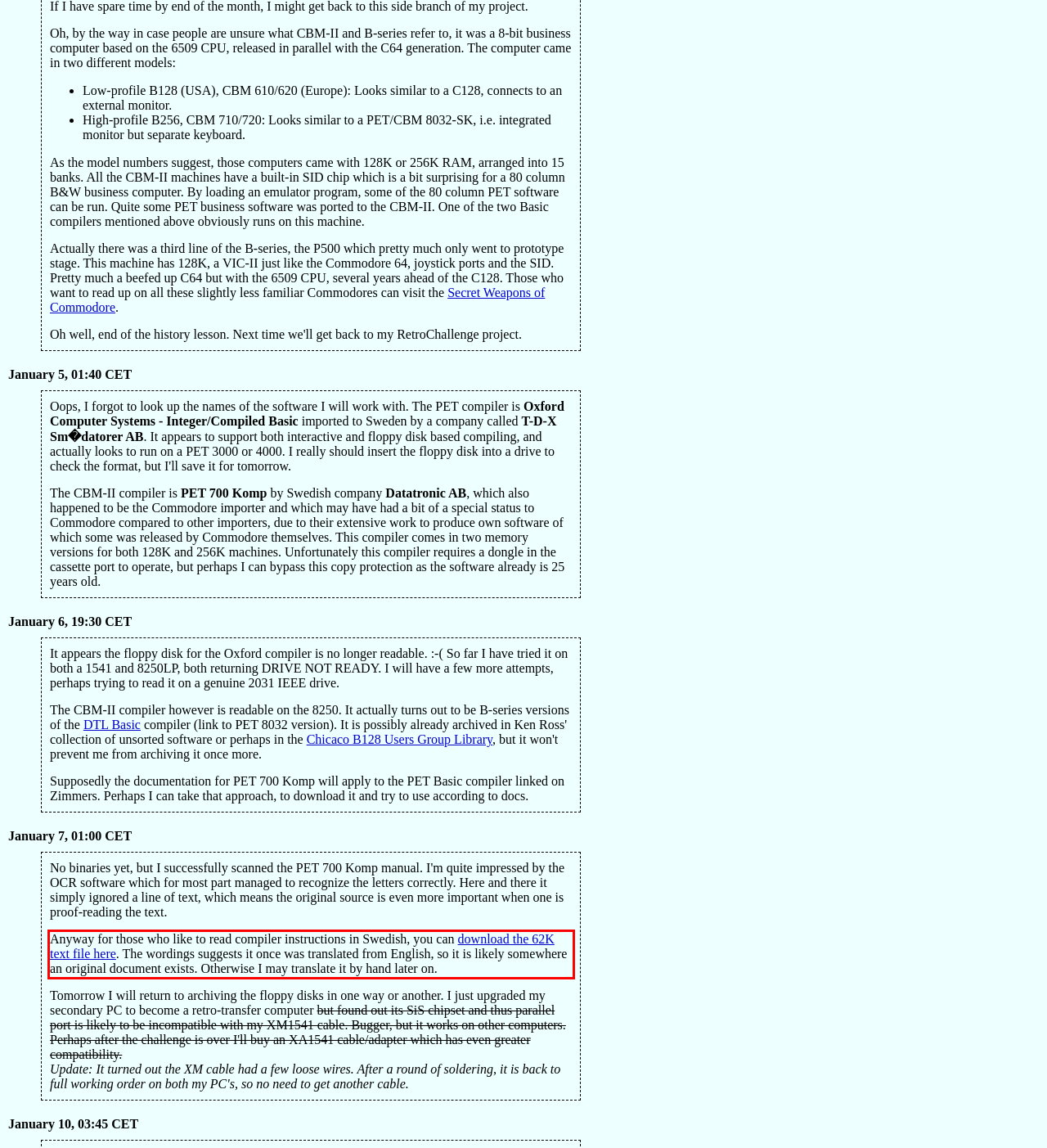Review the screenshot of the webpage and recognize the text inside the red rectangle bounding box. Provide the extracted text content.

Anyway for those who like to read compiler instructions in Swedish, you can download the 62K text file here. The wordings suggests it once was translated from English, so it is likely somewhere an original document exists. Otherwise I may translate it by hand later on.